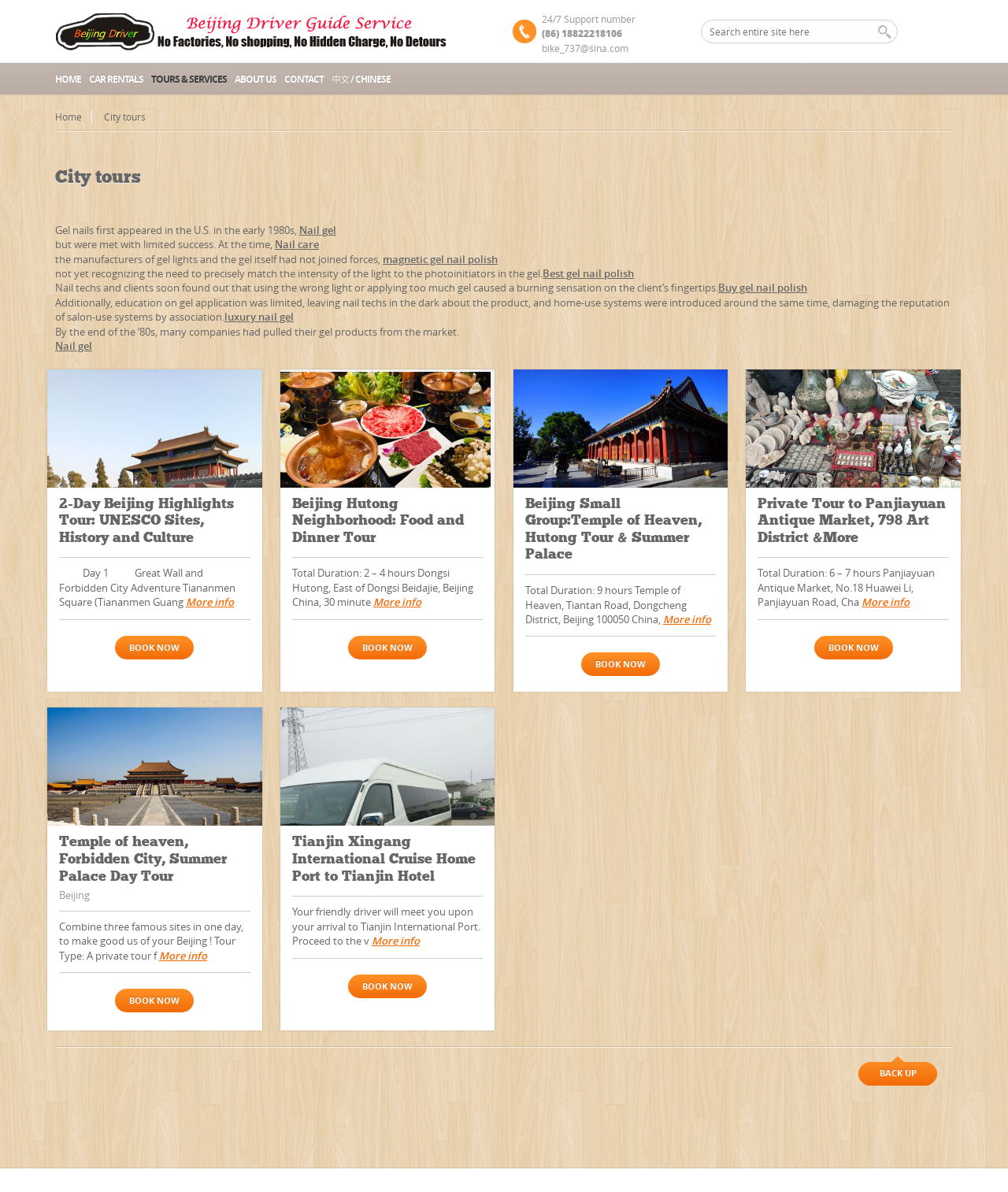Determine the bounding box coordinates for the region that must be clicked to execute the following instruction: "Search entire site here".

[0.695, 0.017, 0.891, 0.036]